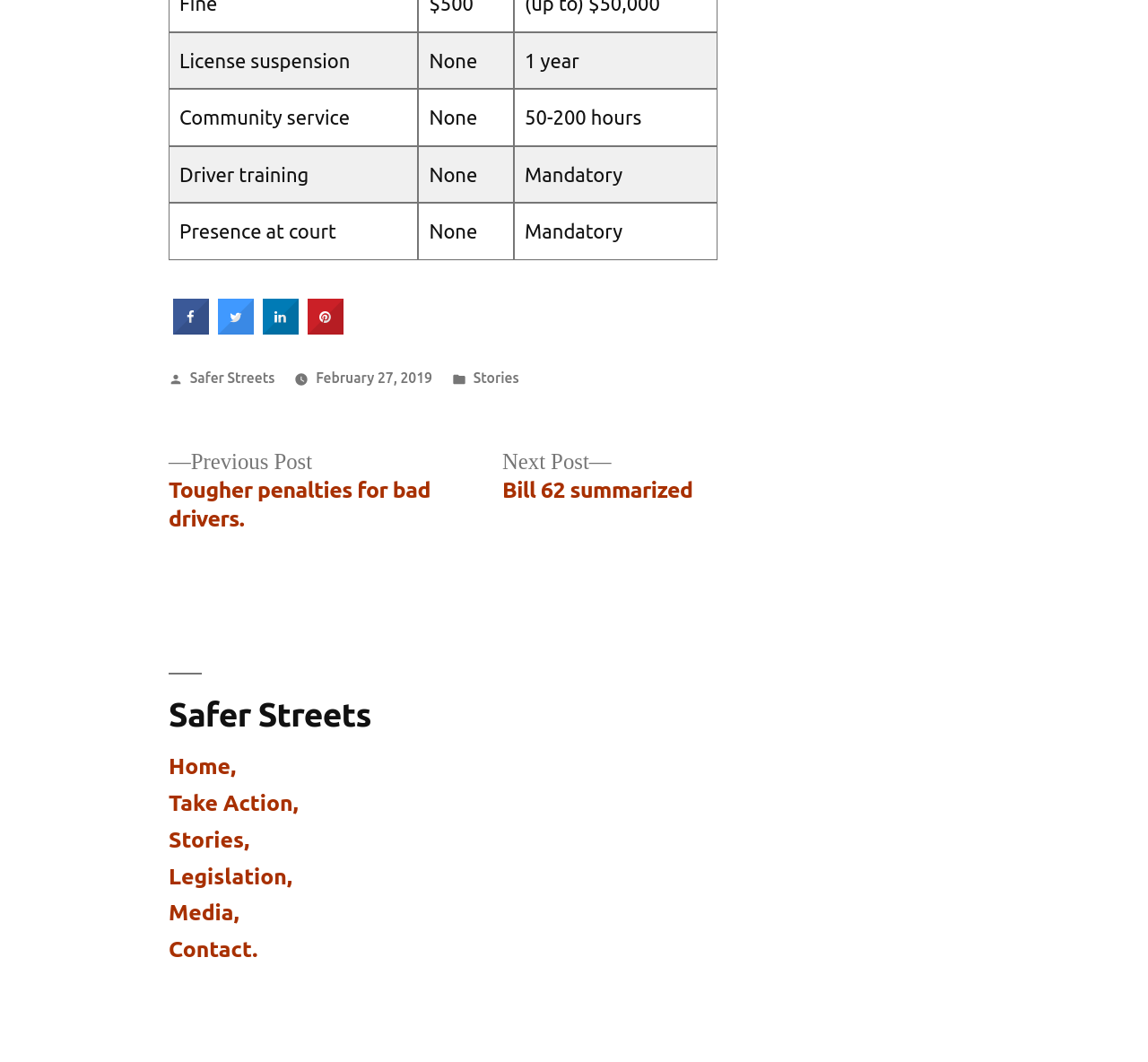Identify the bounding box coordinates of the section that should be clicked to achieve the task described: "Click on the 'Next post: Bill 62 summarized' link".

[0.438, 0.422, 0.603, 0.476]